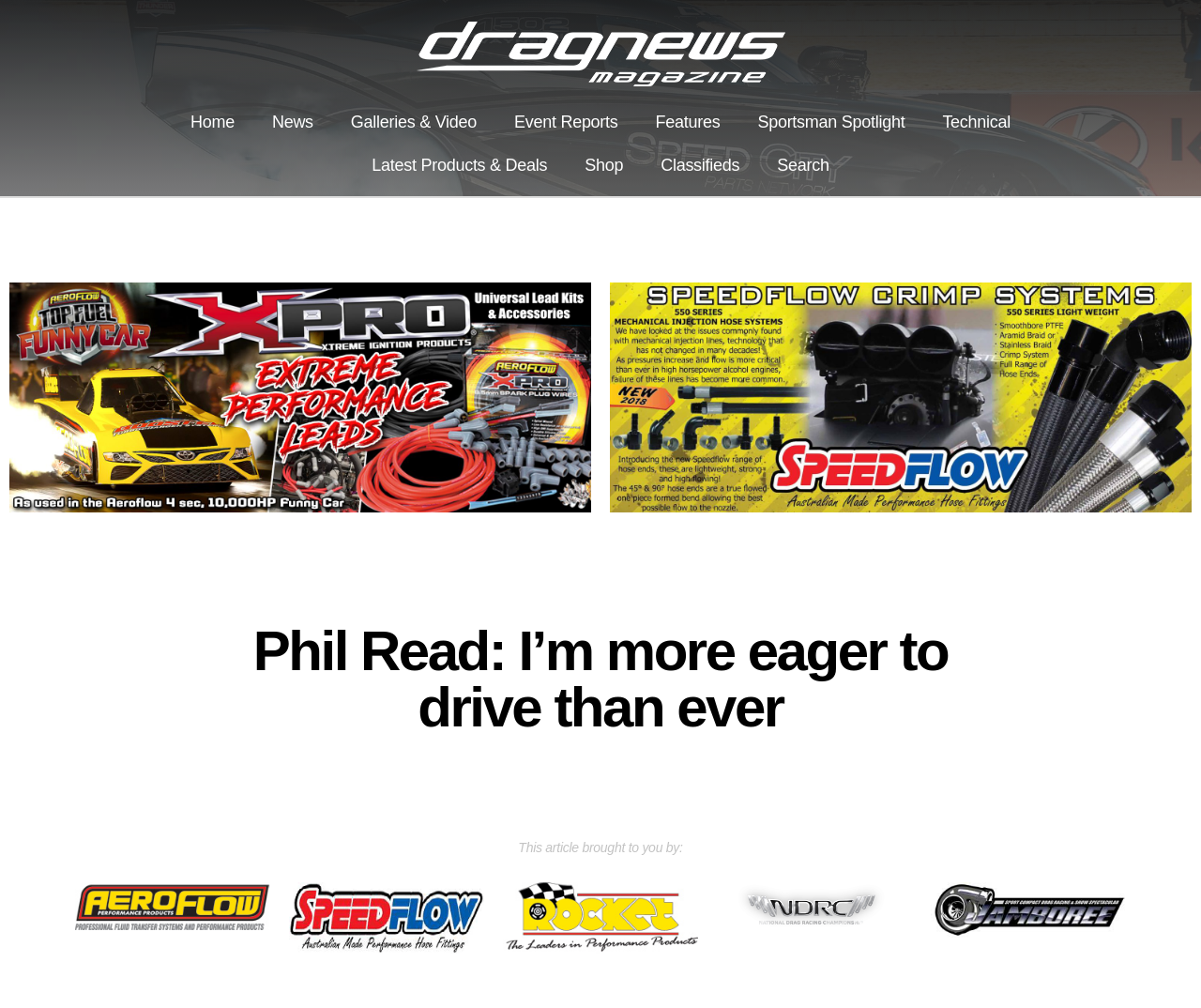Determine the bounding box coordinates for the HTML element mentioned in the following description: "Home". The coordinates should be a list of four floats ranging from 0 to 1, represented as [left, top, right, bottom].

[0.143, 0.1, 0.211, 0.142]